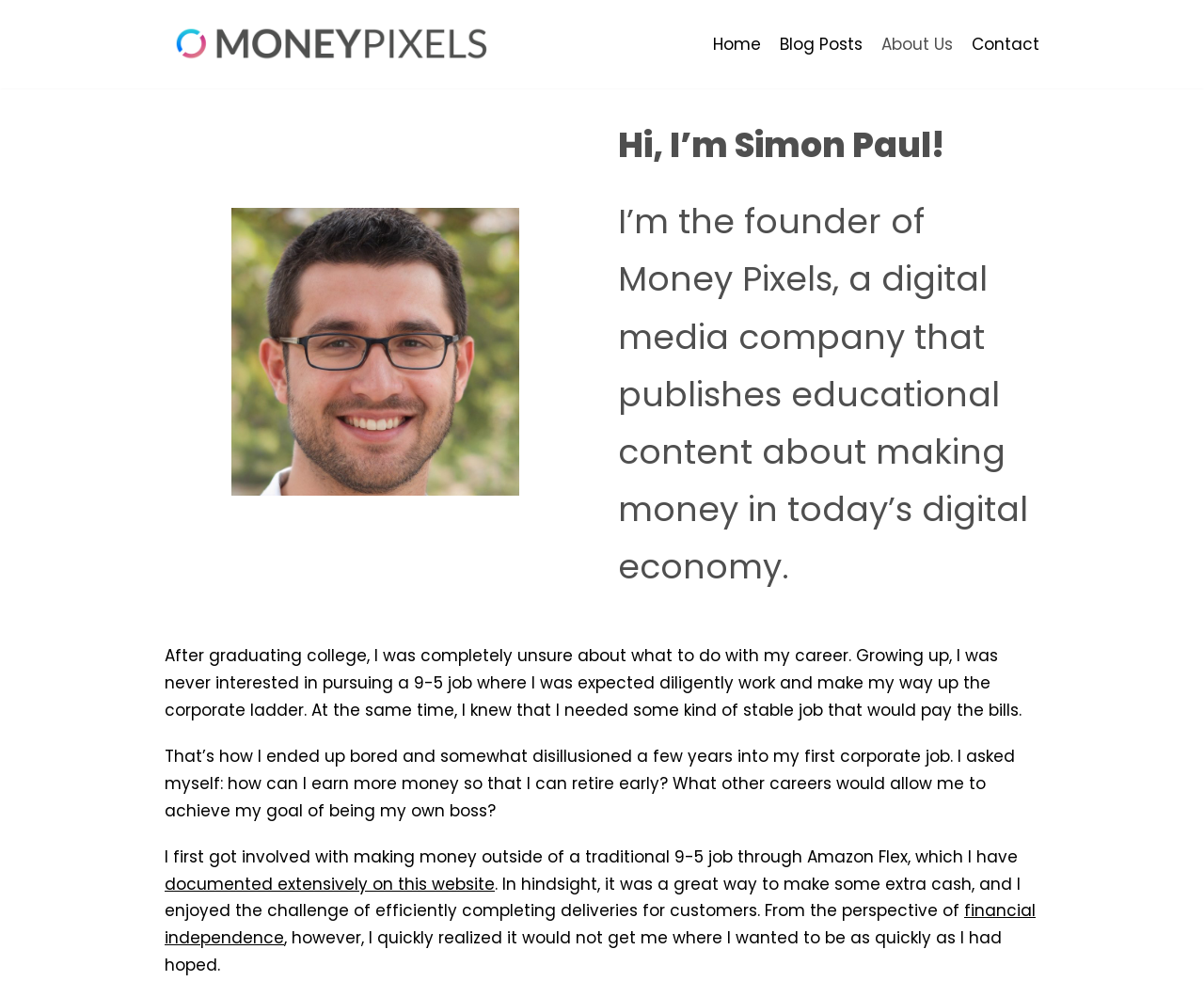What was Simon Paul's first experience with making money outside of a traditional 9-5 job?
Examine the image and give a concise answer in one word or a short phrase.

Amazon Flex